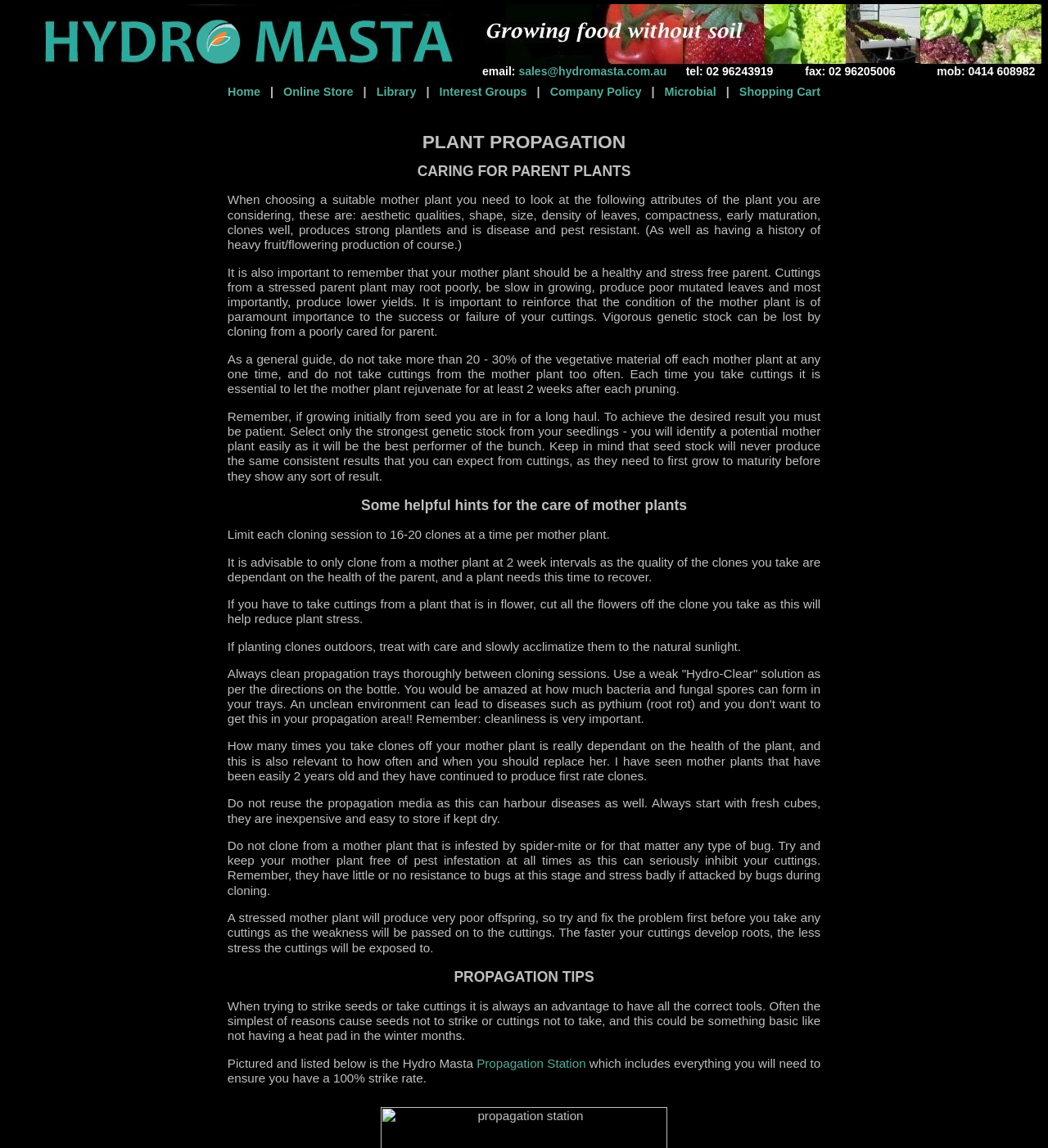Find the bounding box coordinates of the element's region that should be clicked in order to follow the given instruction: "Click the 'Online Store' link". The coordinates should consist of four float numbers between 0 and 1, i.e., [left, top, right, bottom].

[0.264, 0.074, 0.343, 0.086]